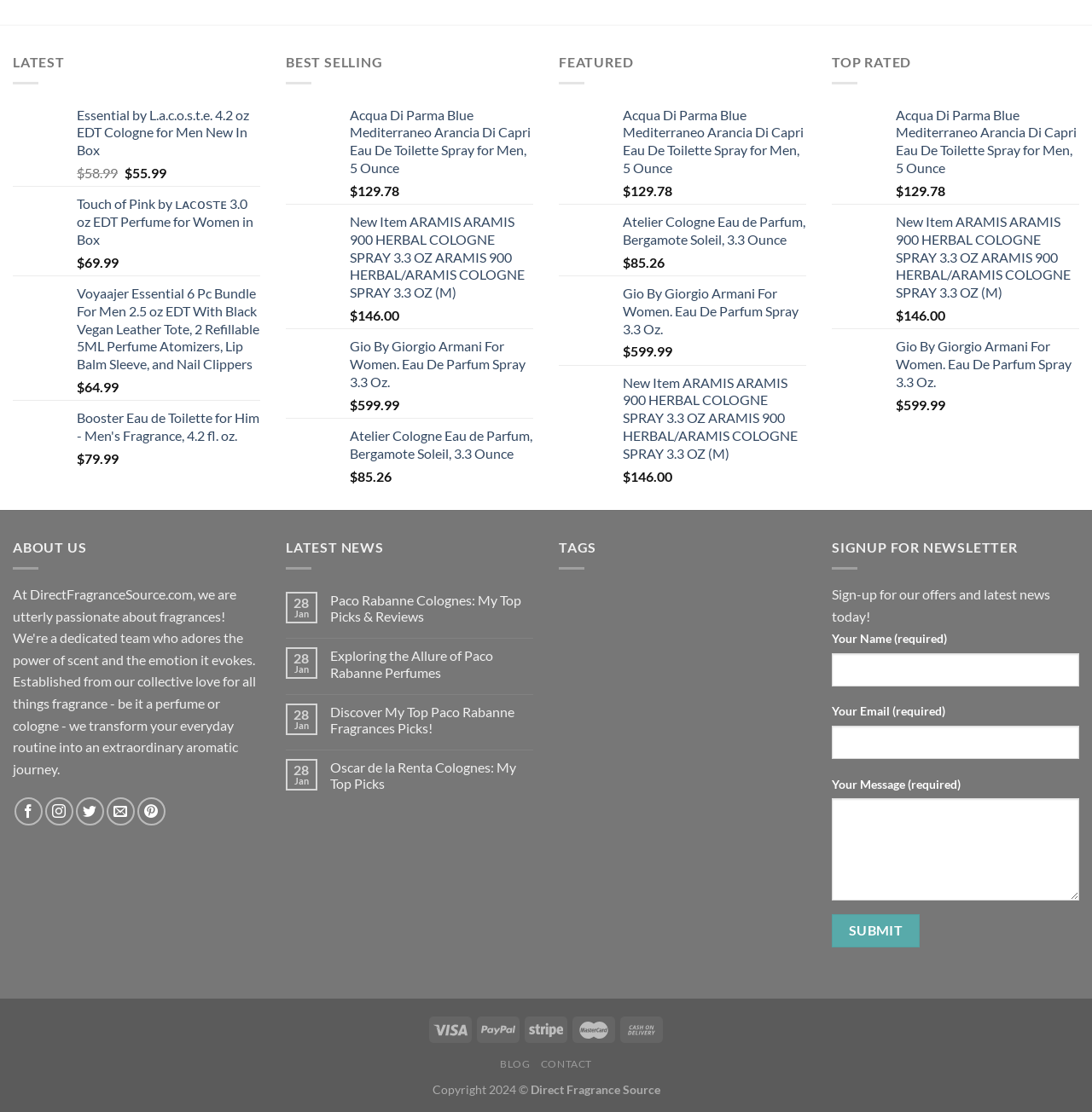What is the price of the Gio By Giorgio Armani perfume?
Answer the question with a single word or phrase by looking at the picture.

$599.99